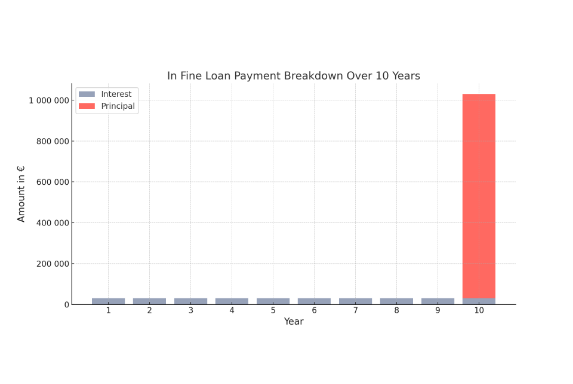What is the principal amount of the loan?
Offer a detailed and exhaustive answer to the question.

The chart indicates that the full principal amount is repaid at the end of the 10-year loan term, and the amount is represented by the prominent red bar at year 10, which is €1,000,000.